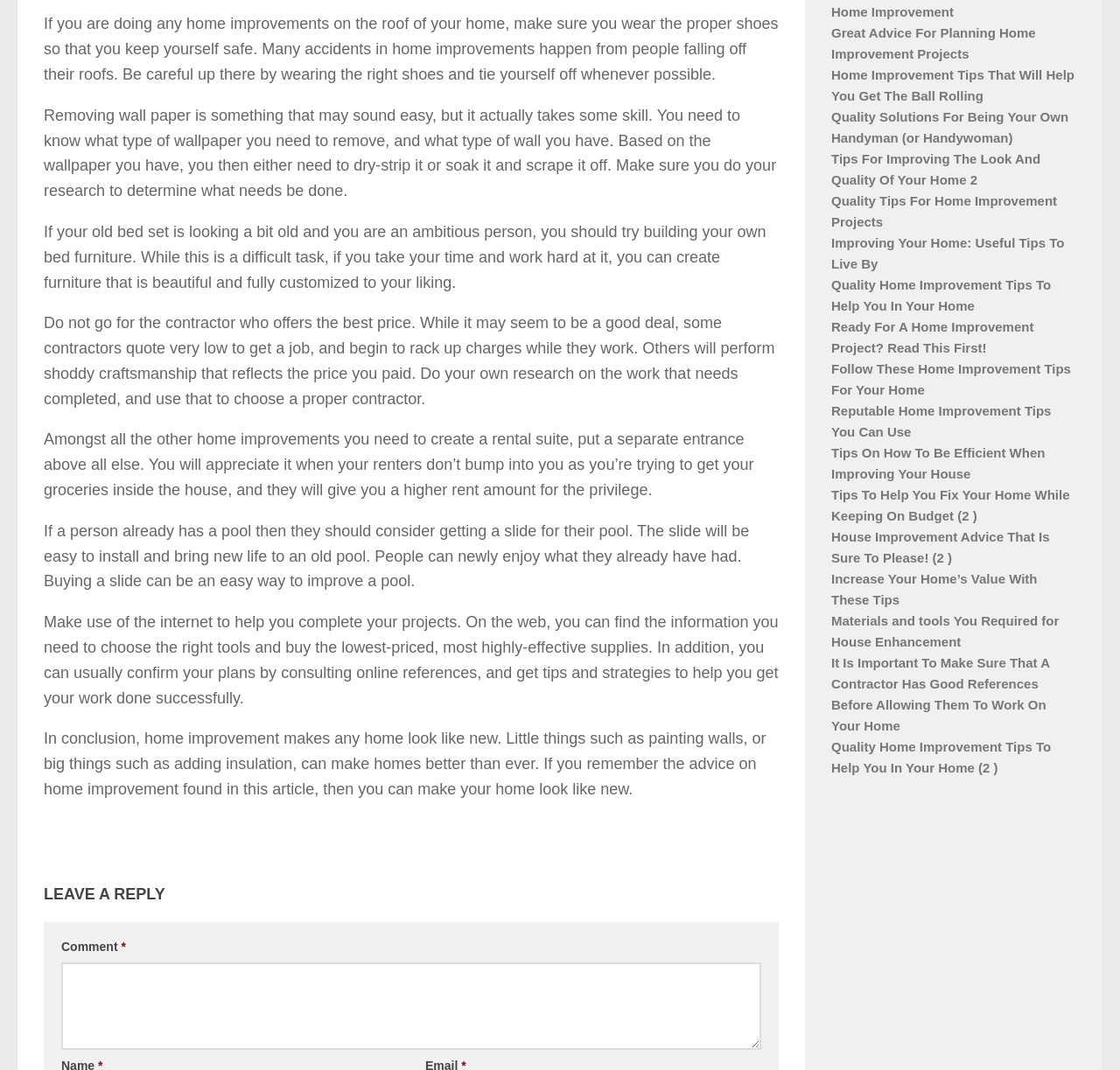Determine the bounding box coordinates in the format (top-left x, top-left y, bottom-right x, bottom-right y). Ensure all values are floating point numbers between 0 and 1. Identify the bounding box of the UI element described by: Emerging Venture Ltd

None